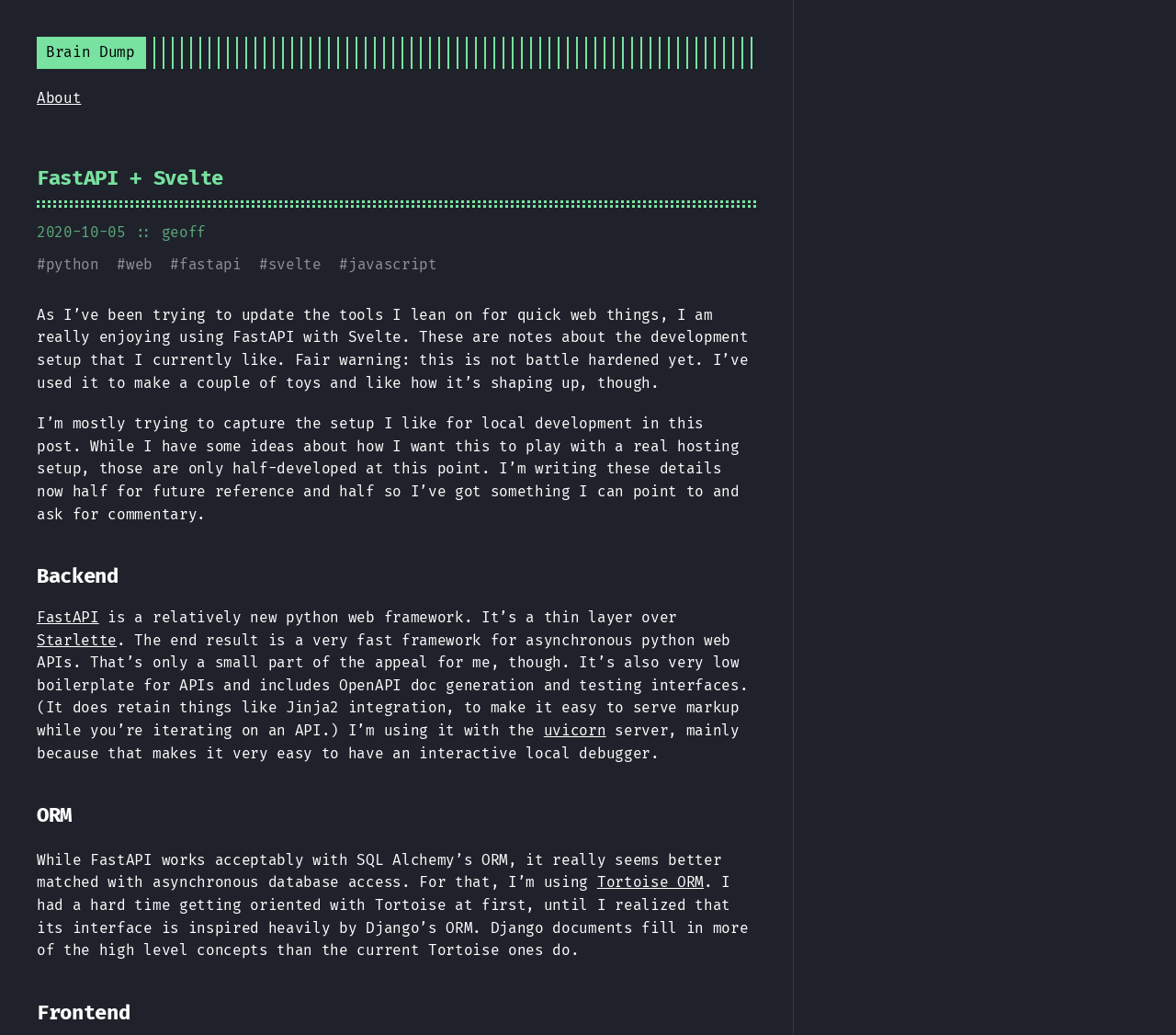Utilize the details in the image to give a detailed response to the question: What is the date of the post?

The date of the post is mentioned in the text '2020-10-05' which is located at the top of the webpage, indicating that the post was written on October 5, 2020.